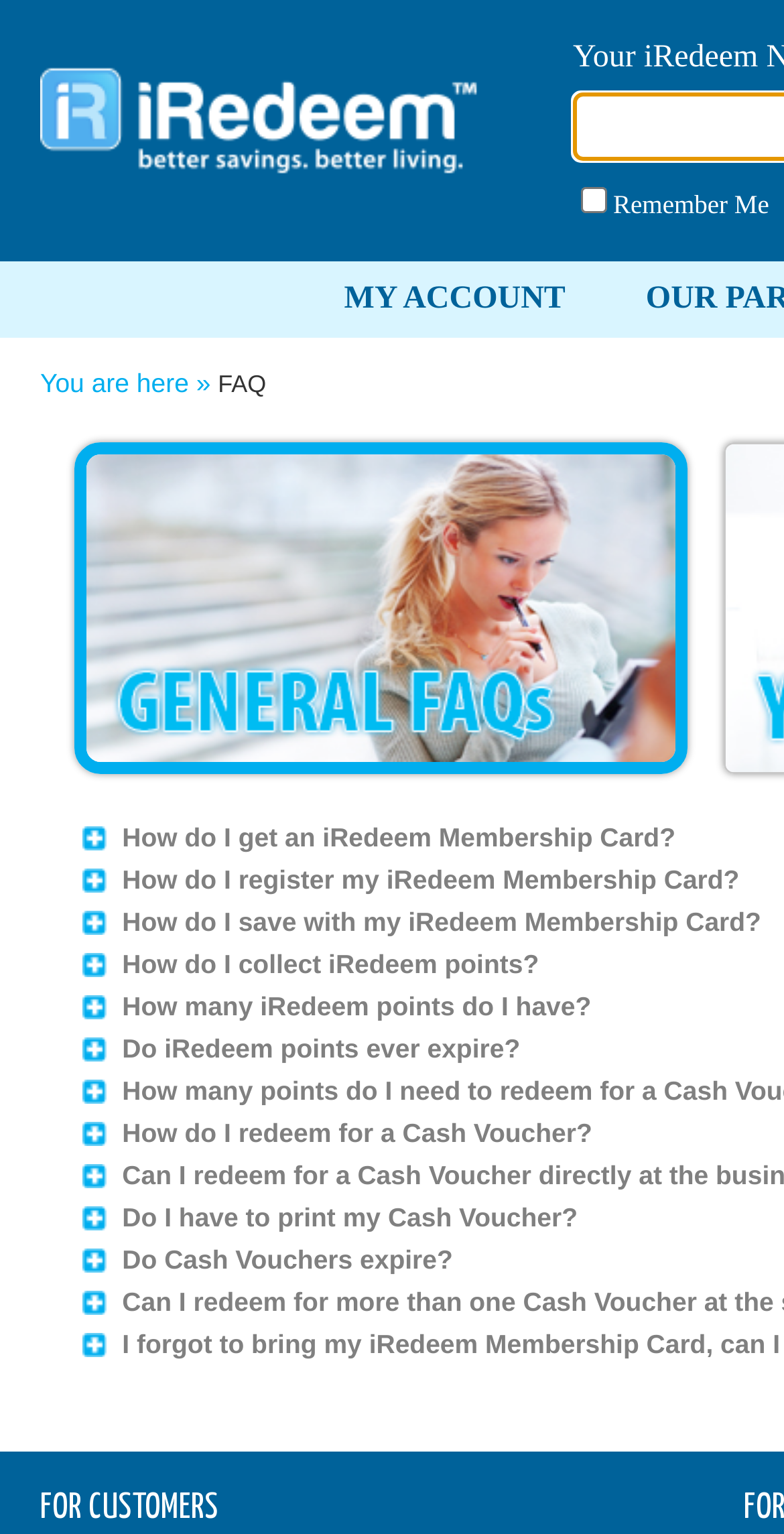From the element description: "title="iRedeem Points Website"", extract the bounding box coordinates of the UI element. The coordinates should be expressed as four float numbers between 0 and 1, in the order [left, top, right, bottom].

[0.051, 0.104, 0.615, 0.122]